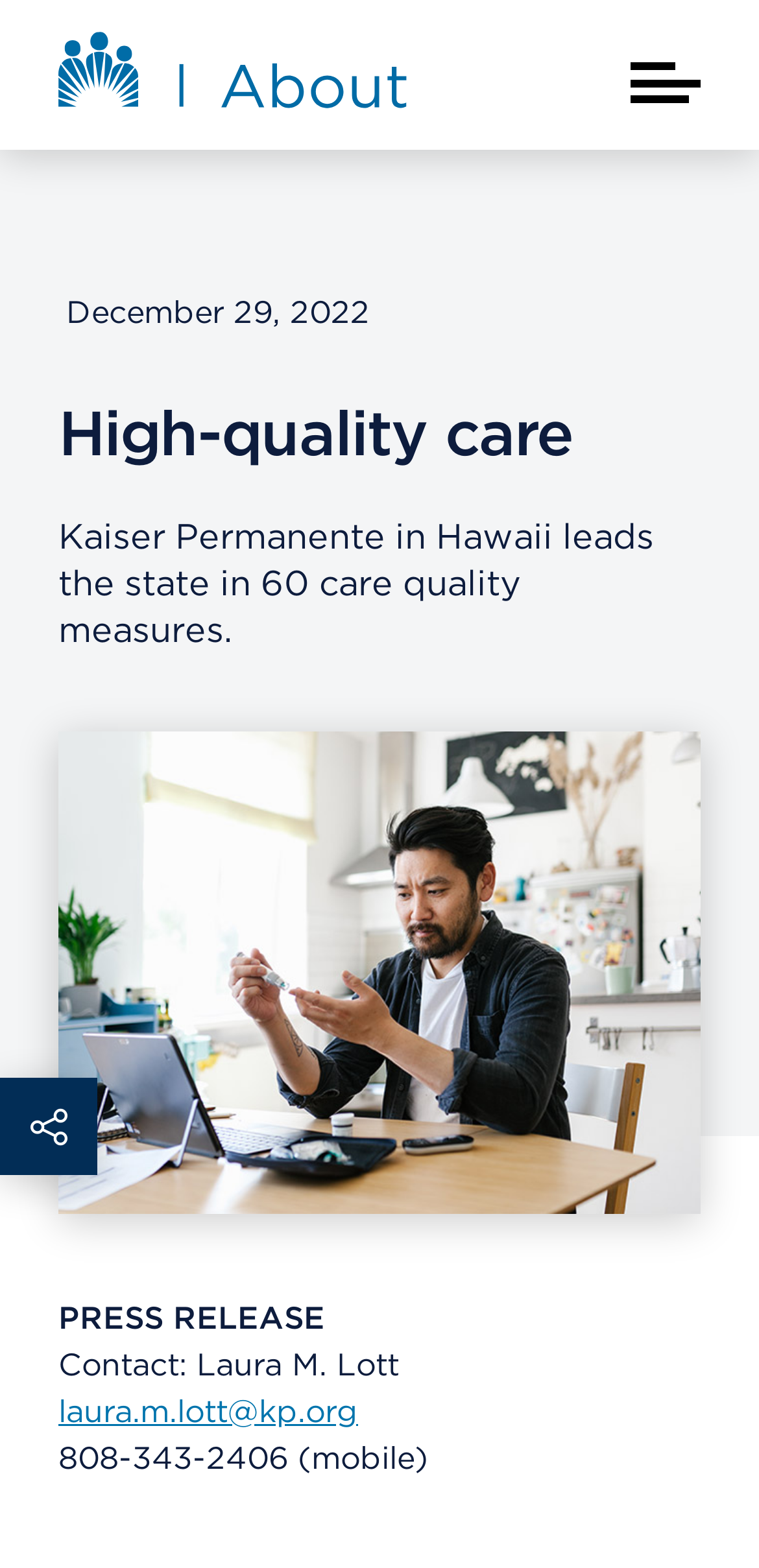Answer briefly with one word or phrase:
What is the man doing in the image?

Checking his blood sugar